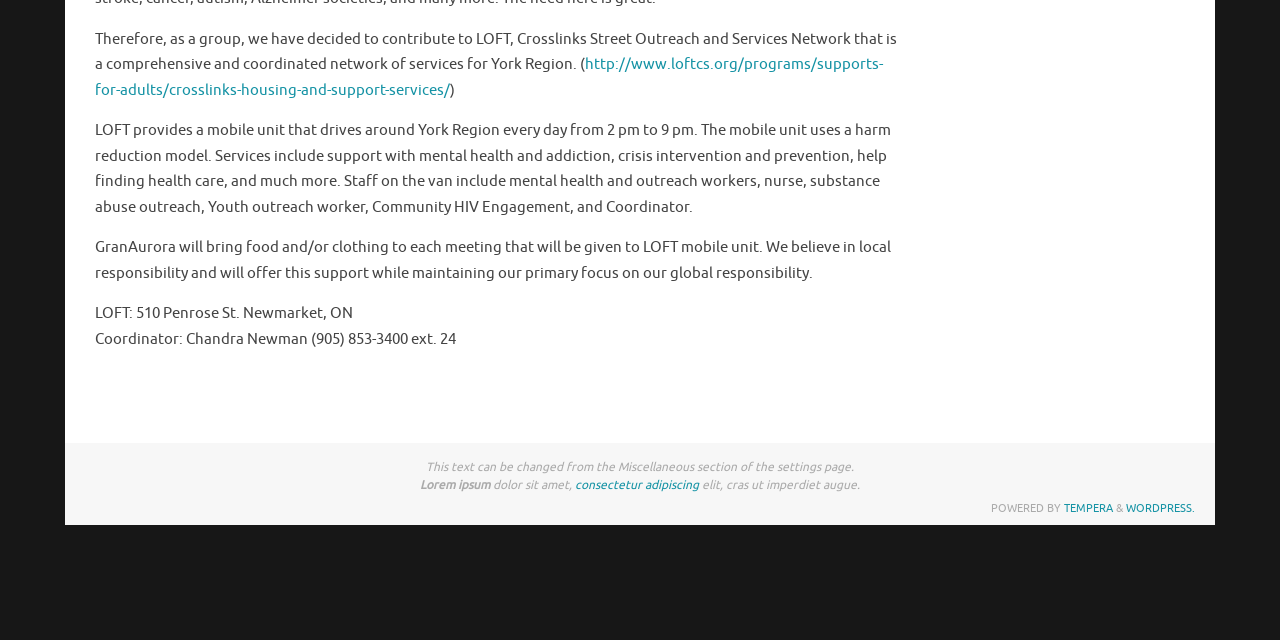Determine the bounding box for the HTML element described here: "WordPress.". The coordinates should be given as [left, top, right, bottom] with each number being a float between 0 and 1.

[0.88, 0.783, 0.934, 0.805]